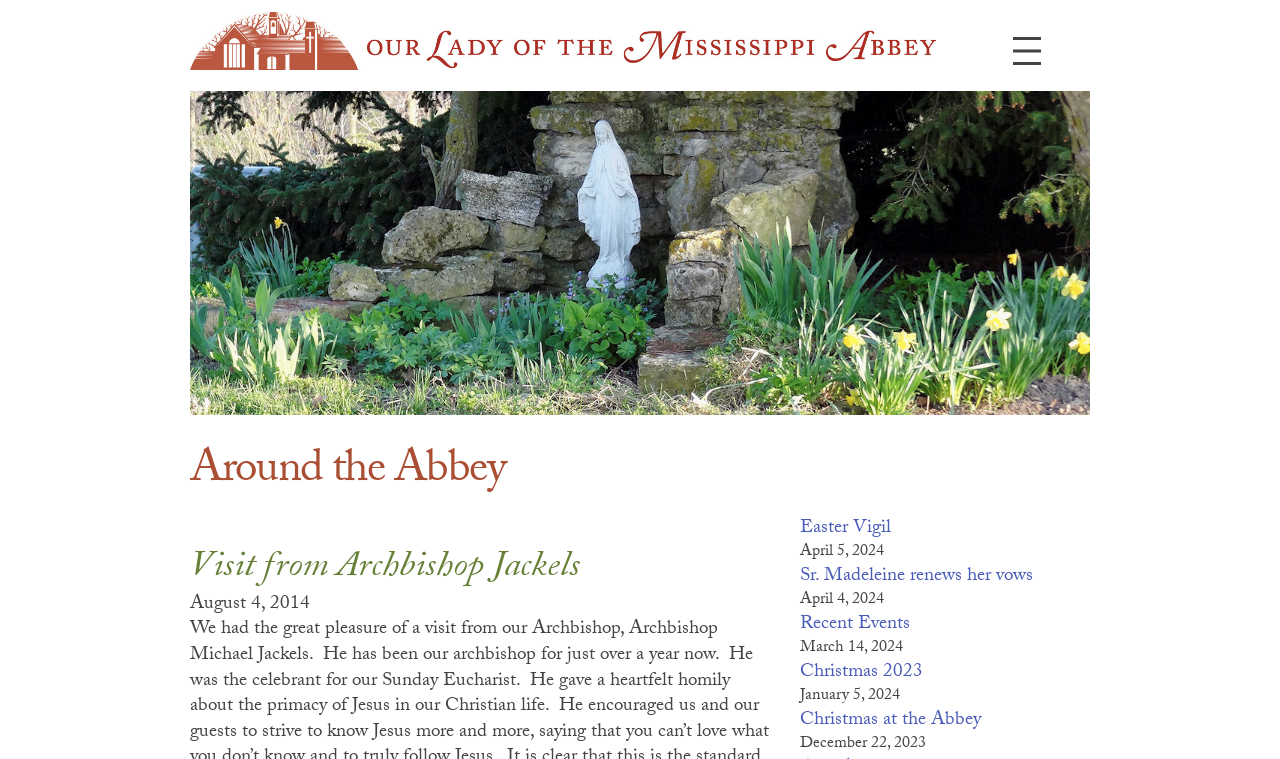Based on what you see in the screenshot, provide a thorough answer to this question: What is the title of the main article?

I found the answer by looking at the heading element with the text 'Visit from Archbishop Jackels', which is a prominent heading on the webpage.